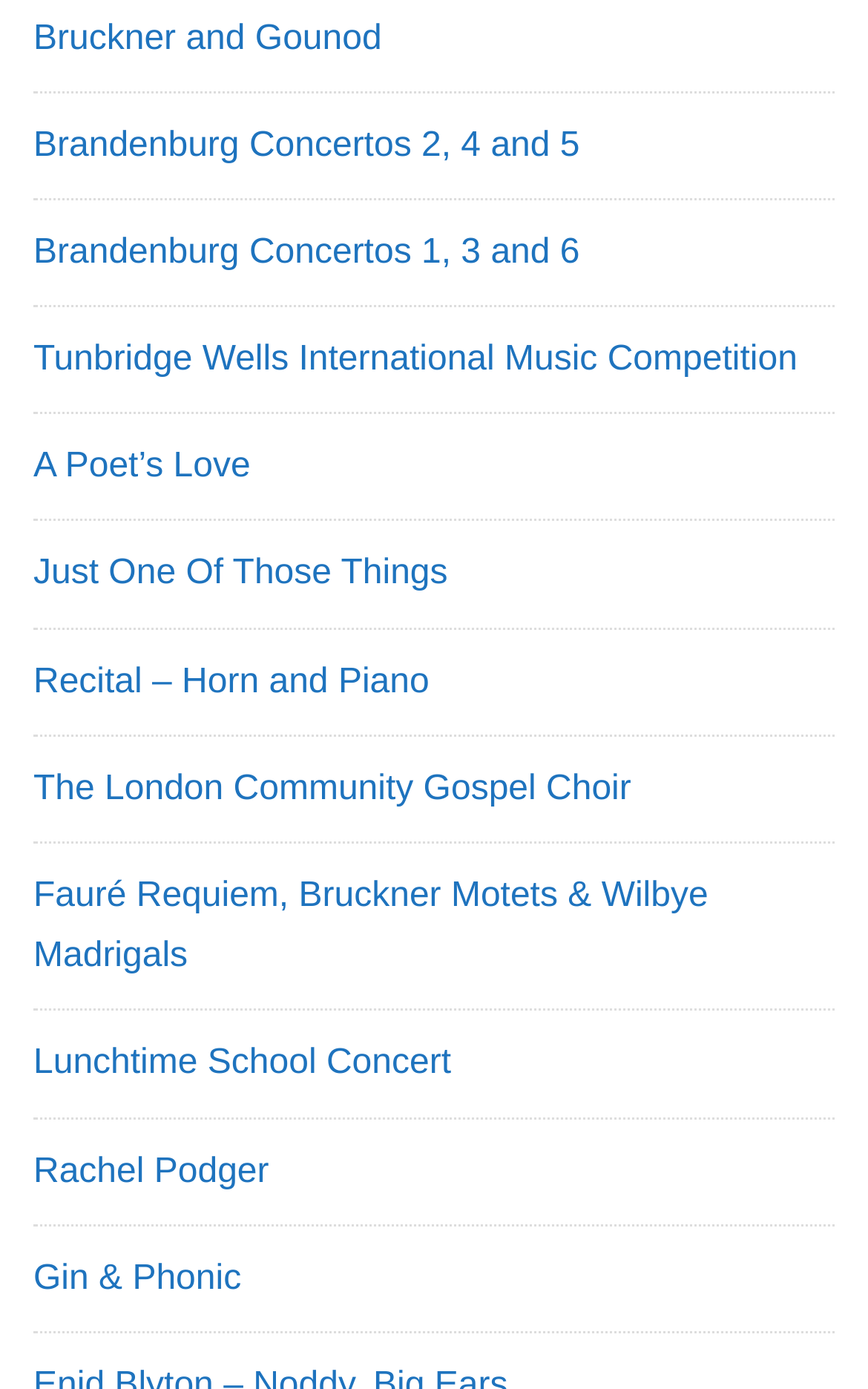Please specify the bounding box coordinates of the element that should be clicked to execute the given instruction: 'visit Gin & Phonic'. Ensure the coordinates are four float numbers between 0 and 1, expressed as [left, top, right, bottom].

[0.038, 0.907, 0.278, 0.934]